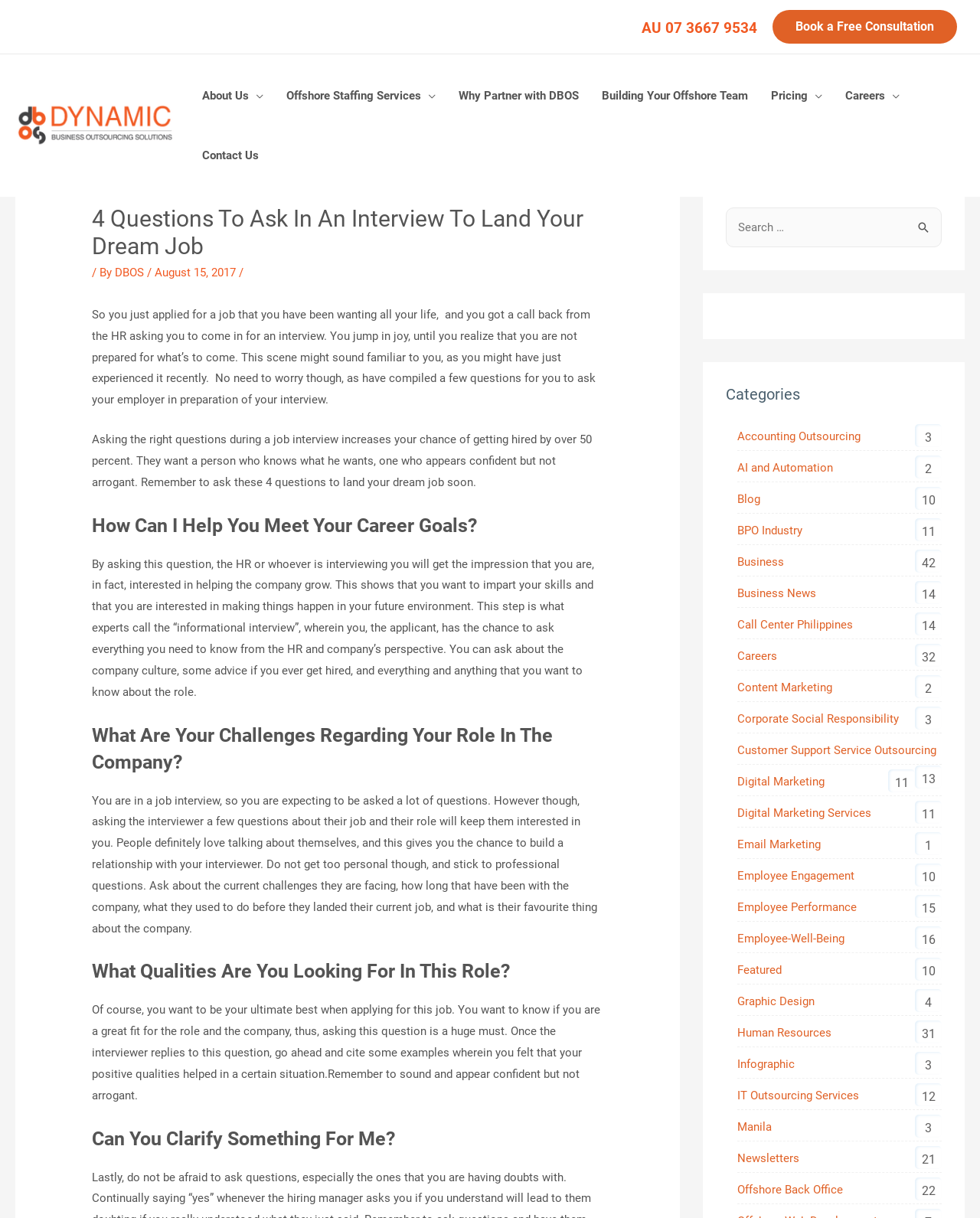Identify the bounding box coordinates of the region I need to click to complete this instruction: "Click the 'About Us' link".

[0.195, 0.054, 0.28, 0.103]